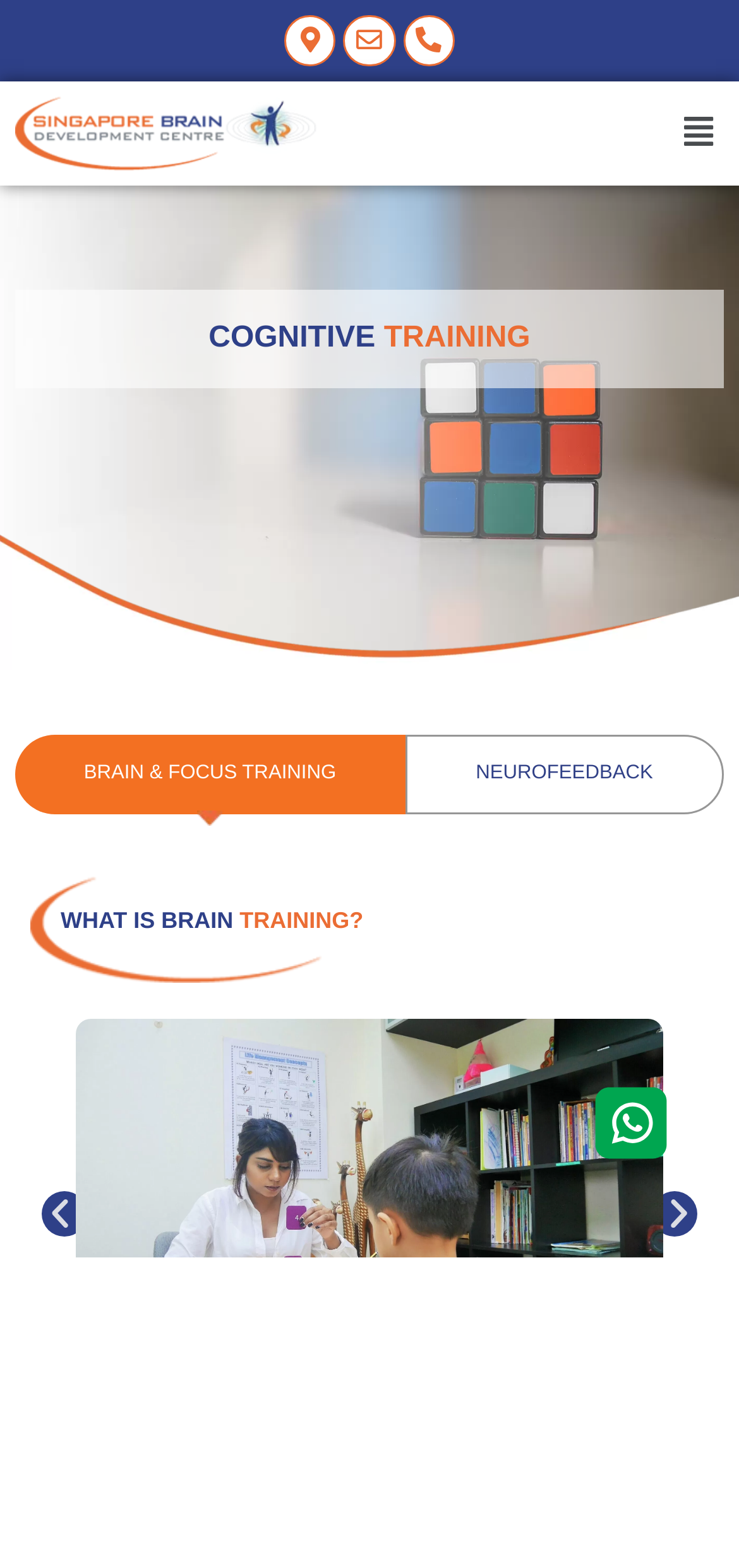Explain the webpage's layout and main content in detail.

The webpage is about cognitive training and brain development, with a focus on strengthening mental skills and improving memory, focus, and cognitive abilities. 

At the top of the page, there are three icons: a map marker, an envelope, and a phone-alt, which are likely links to contact information or a location. 

Below these icons, there is a prominent link with no text, which takes up a significant portion of the top section of the page. 

Further down, there is a heading titled "BRAIN & FOCUS TRAINING", which is accompanied by a link with the same title. This section appears to be a main feature of the page, taking up a substantial amount of space. 

At the very bottom of the page, there is a button with no text, which may be a call-to-action or a navigation element.